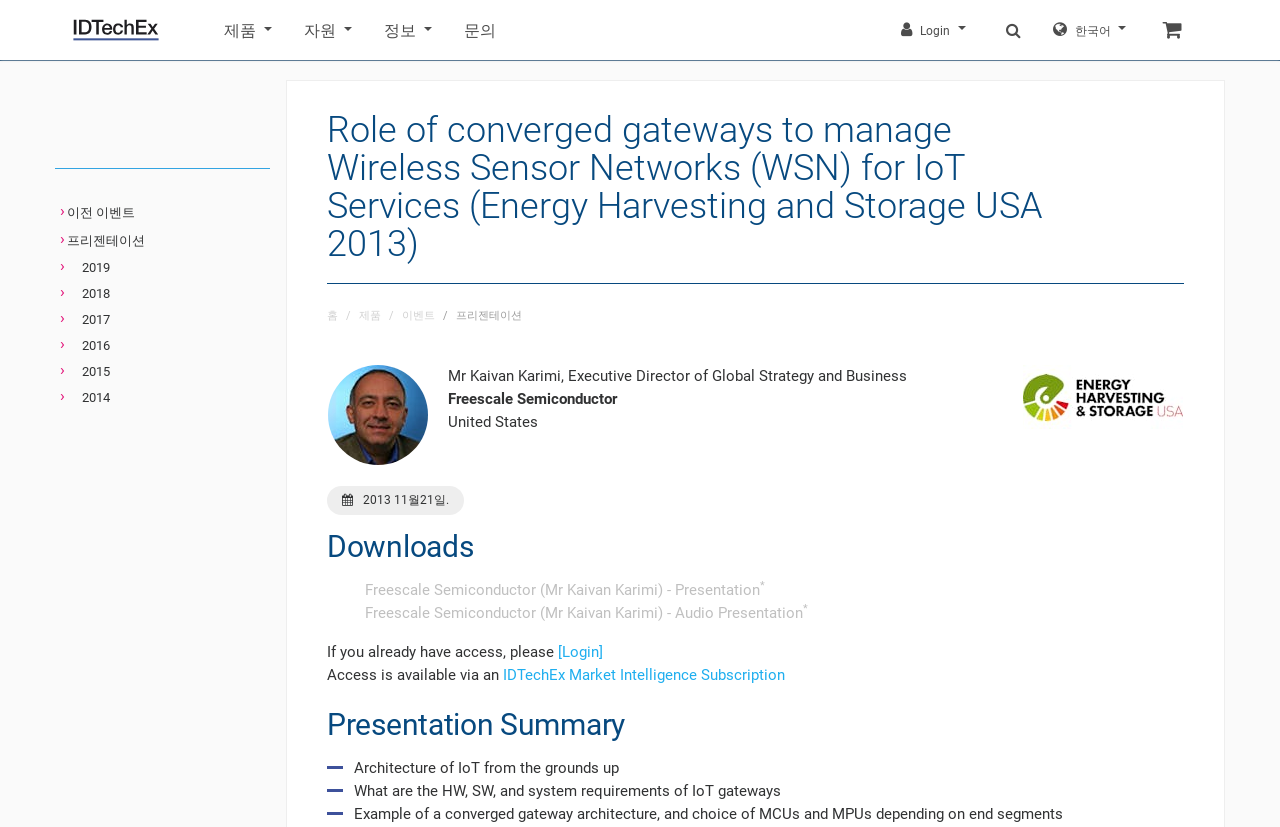Determine the bounding box coordinates of the clickable region to follow the instruction: "Access IDTechEx Market Intelligence Subscription".

[0.393, 0.805, 0.613, 0.827]